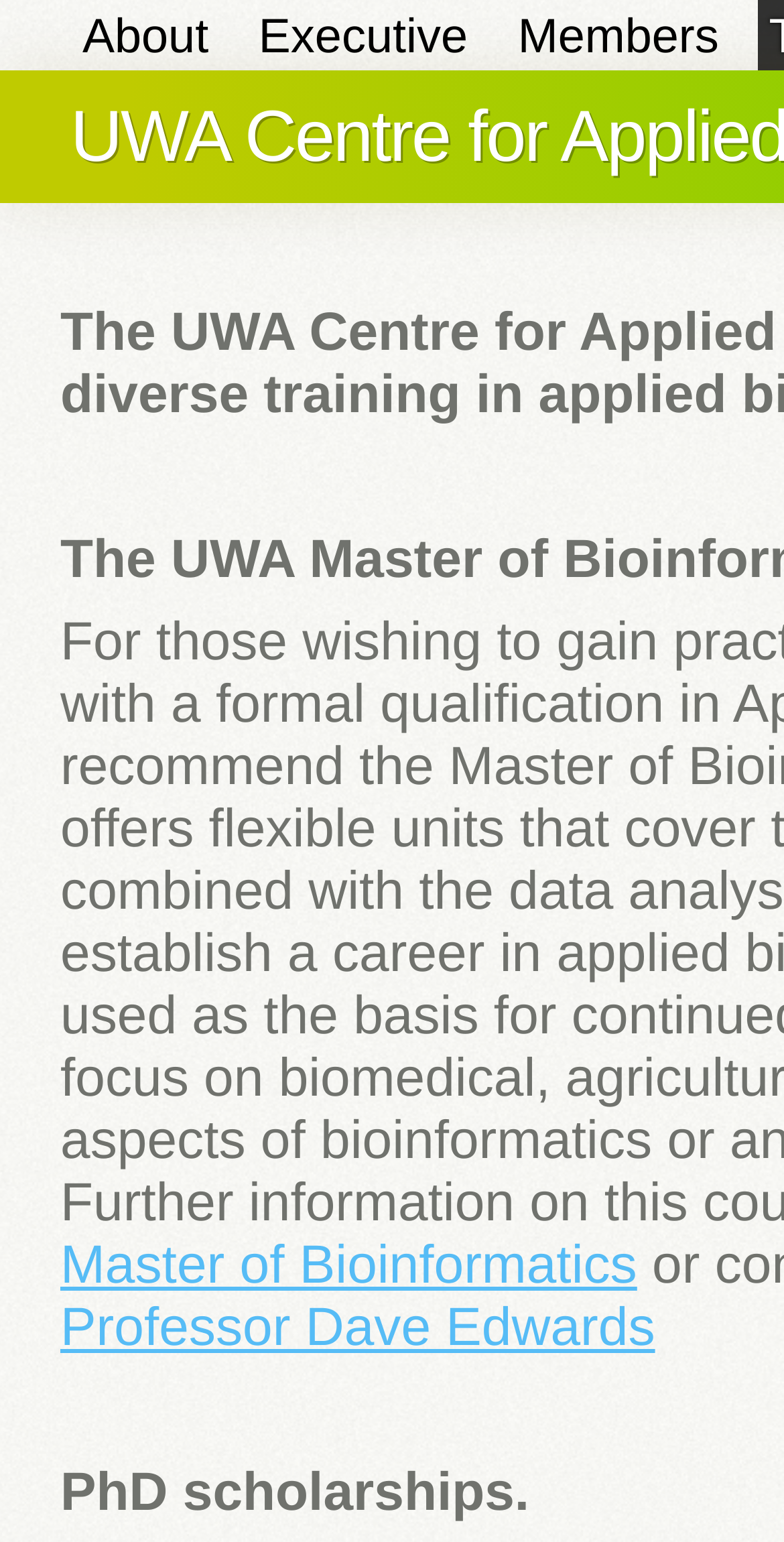Describe every aspect of the webpage comprehensively.

The webpage is about the UWA Centre for Applied Bioinformatics, specifically its training section. At the top, there are three links: "About", "Executive", and "Members", which are positioned horizontally next to each other, taking up about half of the screen width. 

Below these links, there is a small, empty space, and then a link to "Master of Bioinformatics" appears. This link is followed by another link to "Professor Dave Edwards", which is positioned directly below the first link. After a small gap, there is a paragraph of text that reads "PhD scholarships."